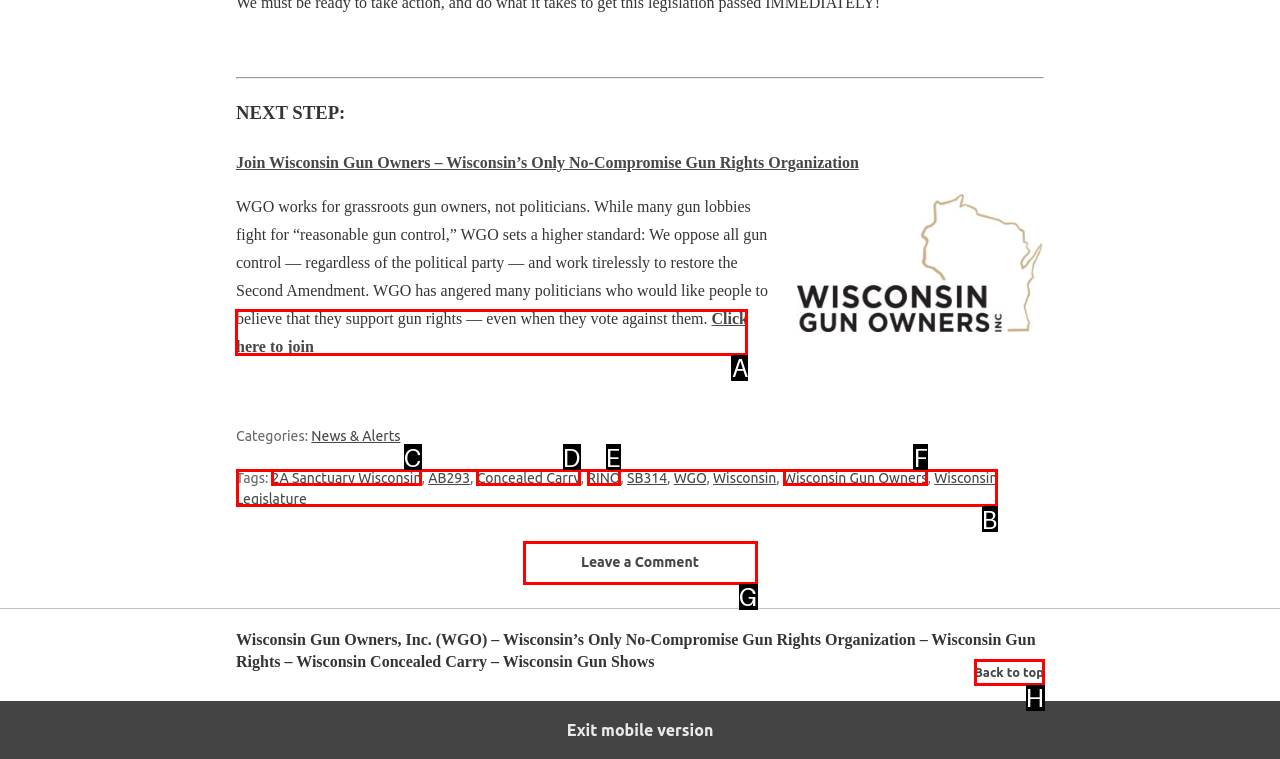Determine the letter of the element you should click to carry out the task: Click here to join
Answer with the letter from the given choices.

A